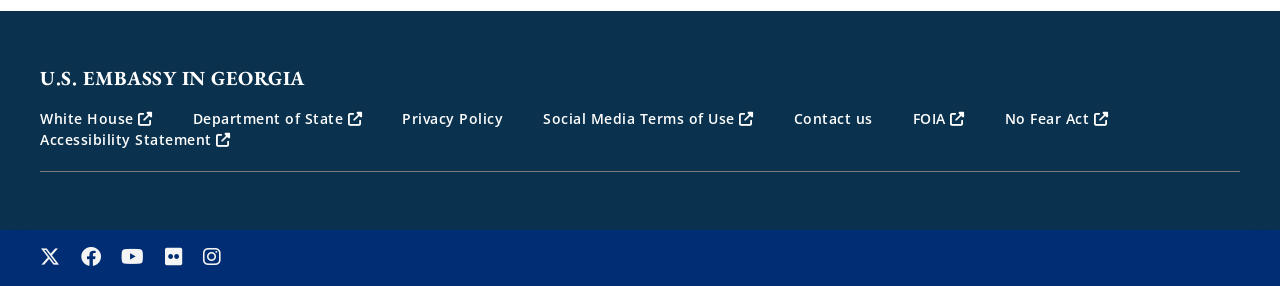Specify the bounding box coordinates of the area to click in order to execute this command: 'Go to the White House website'. The coordinates should consist of four float numbers ranging from 0 to 1, and should be formatted as [left, top, right, bottom].

[0.031, 0.381, 0.119, 0.448]